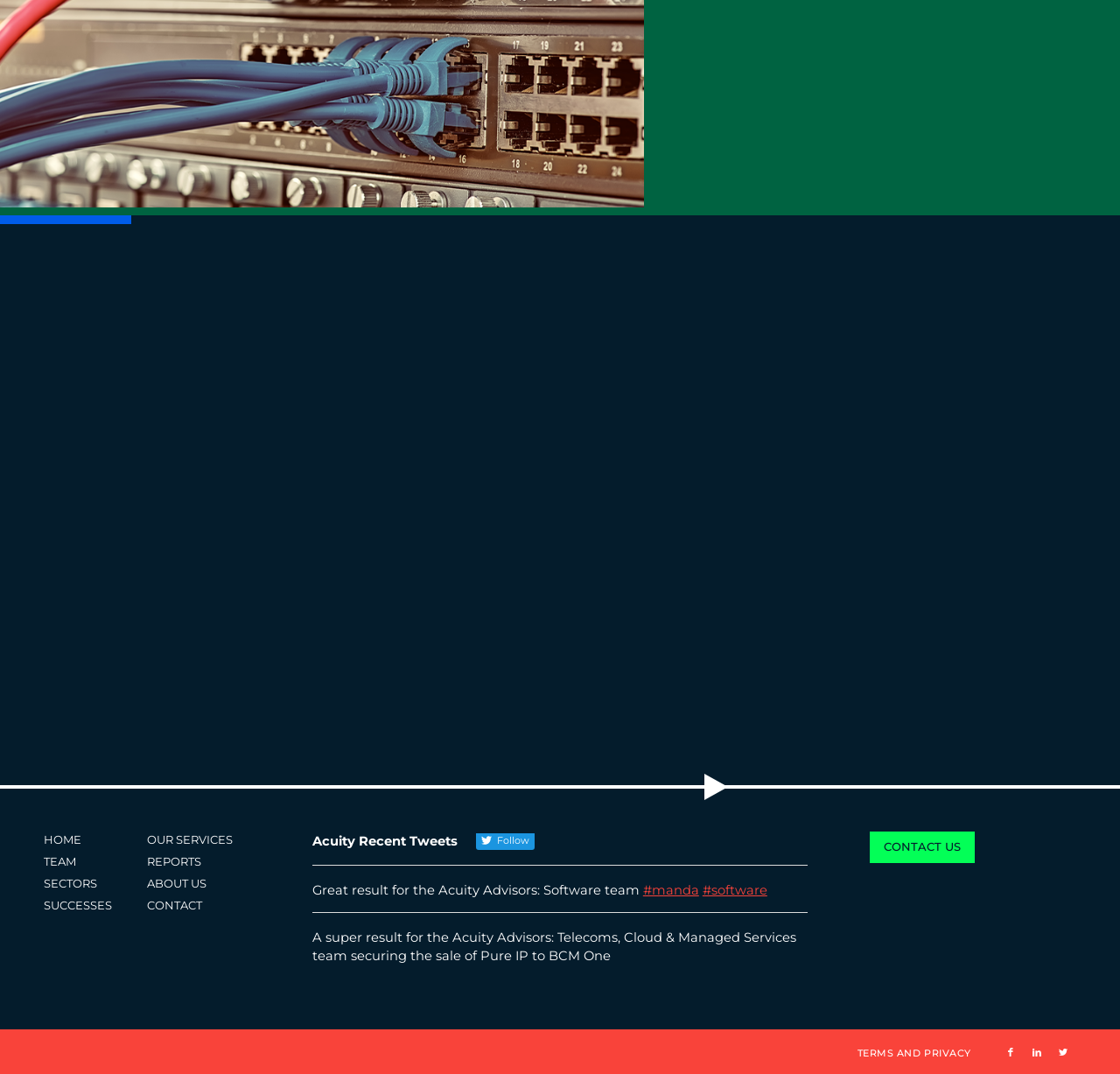What is the name of the company mentioned in the tweet?
Give a one-word or short phrase answer based on the image.

Acuity Advisors